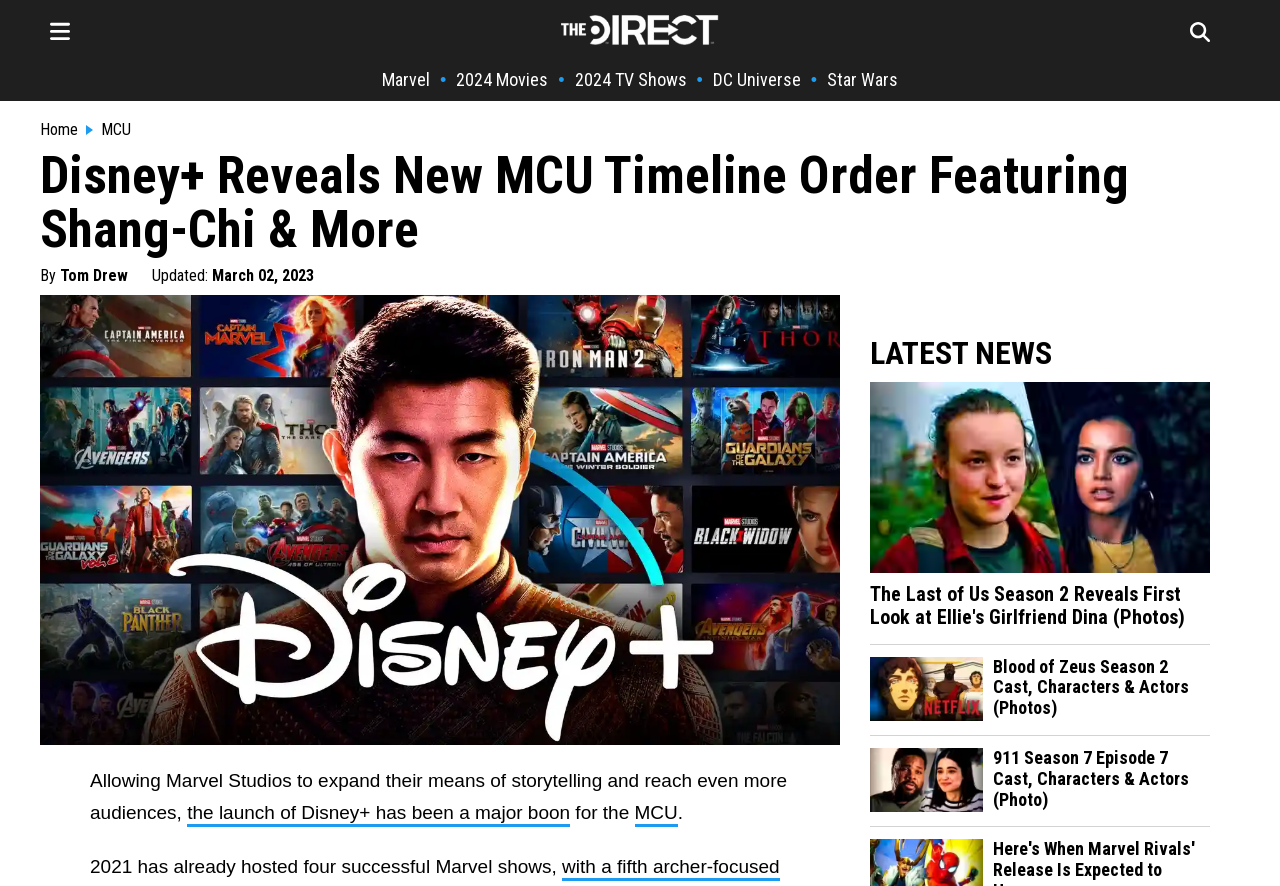What is the platform that has been a major boon for the MCU?
Please provide a single word or phrase as your answer based on the screenshot.

Disney+